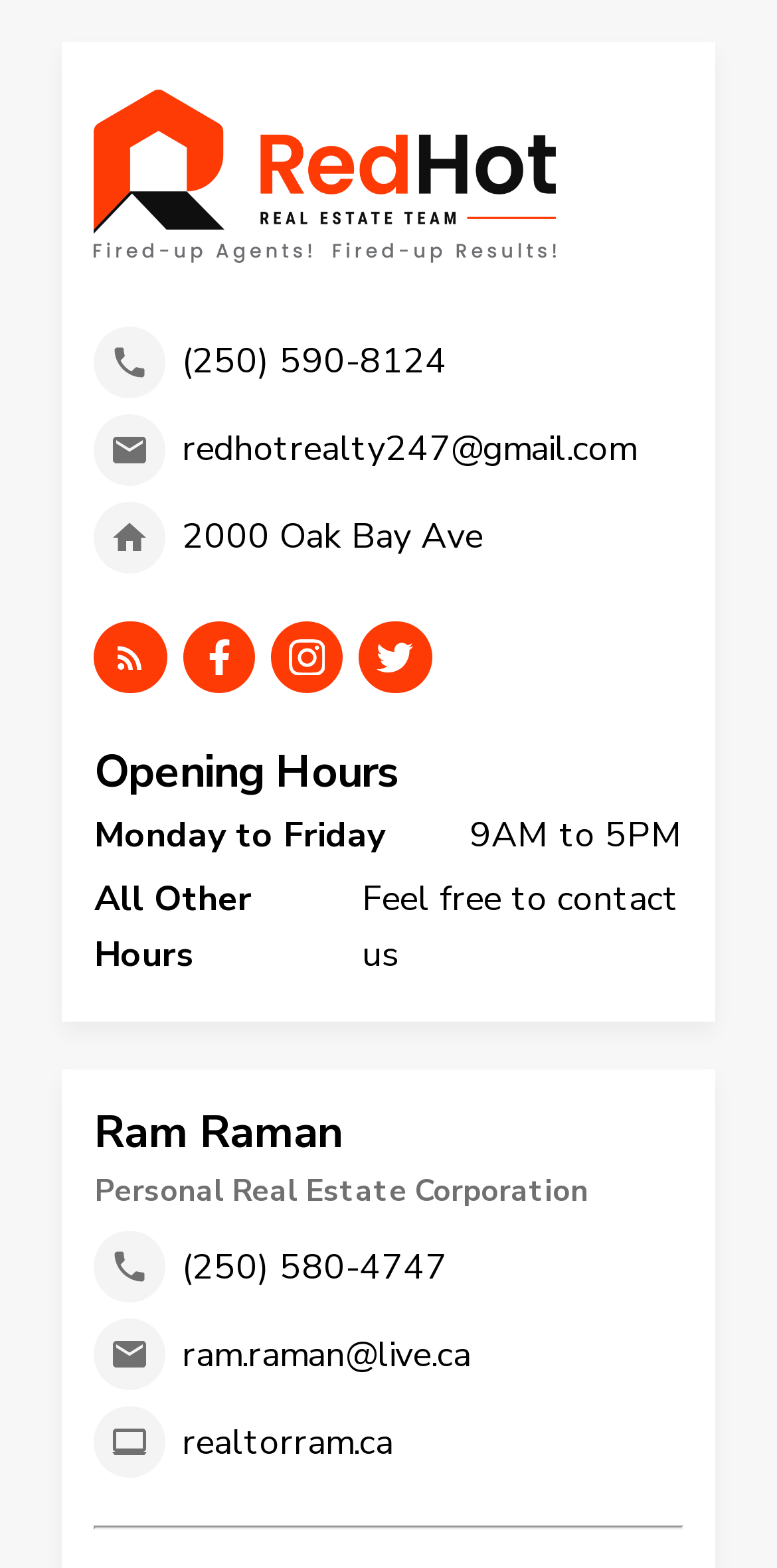Given the webpage screenshot, identify the bounding box of the UI element that matches this description: "ram.raman@live.ca".

[0.121, 0.841, 0.879, 0.887]